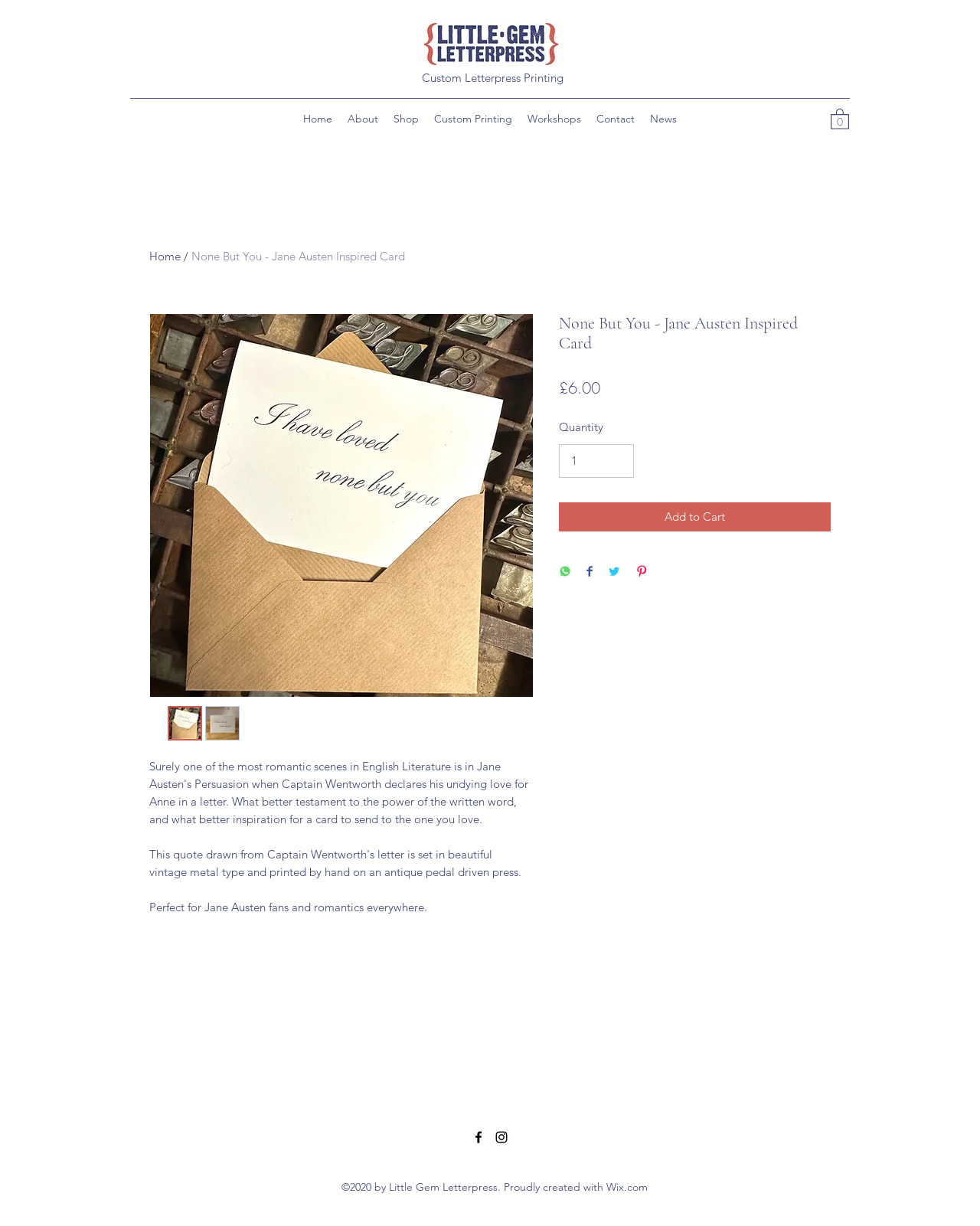What is the logo of the website?
Using the image, respond with a single word or phrase.

LGL_Logo760x100_edited.jpg